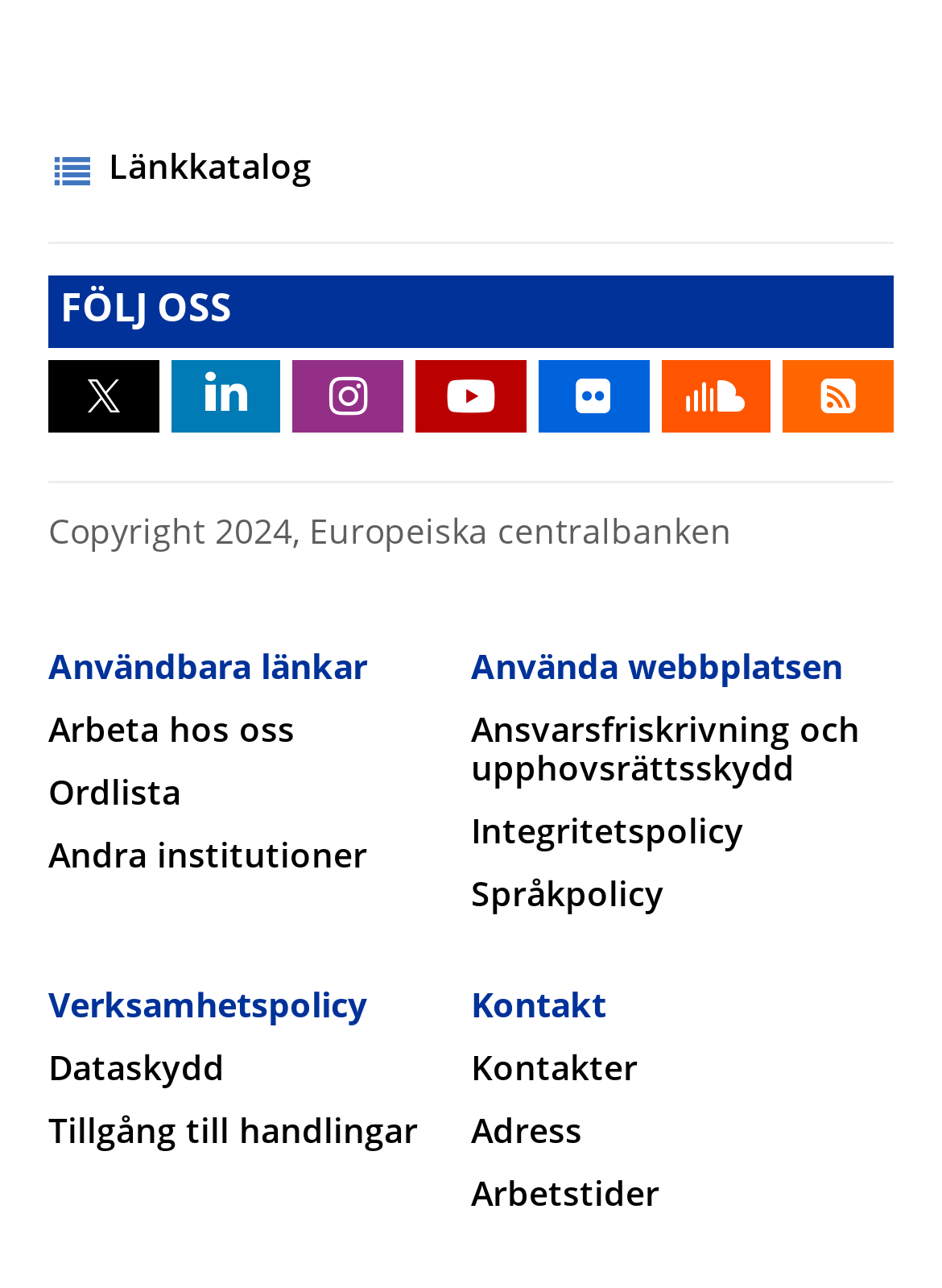Predict the bounding box coordinates of the area that should be clicked to accomplish the following instruction: "Contact Kontakter". The bounding box coordinates should consist of four float numbers between 0 and 1, i.e., [left, top, right, bottom].

[0.5, 0.819, 0.677, 0.845]